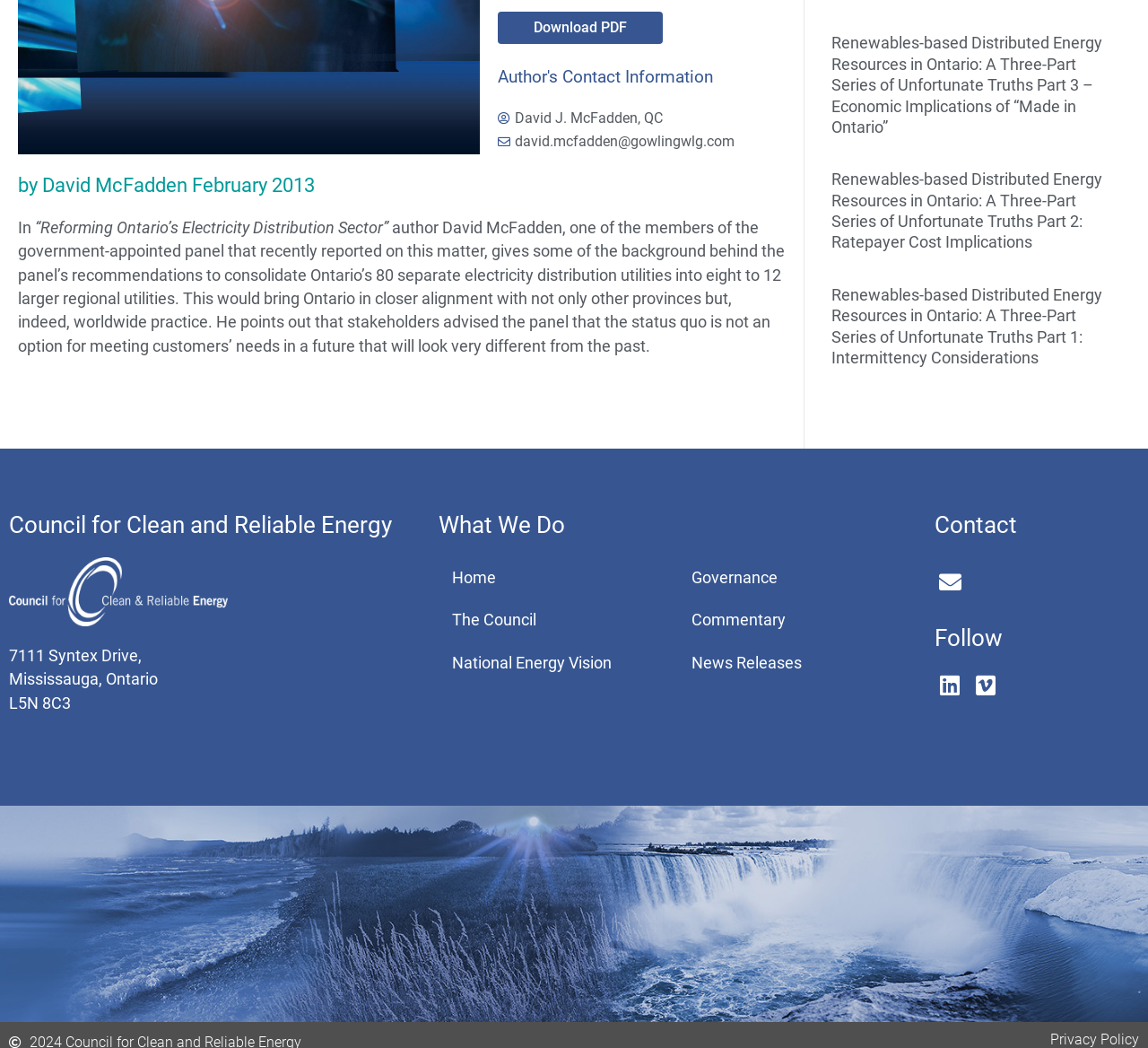Determine the bounding box for the described UI element: "Commentary".

[0.59, 0.572, 0.71, 0.613]